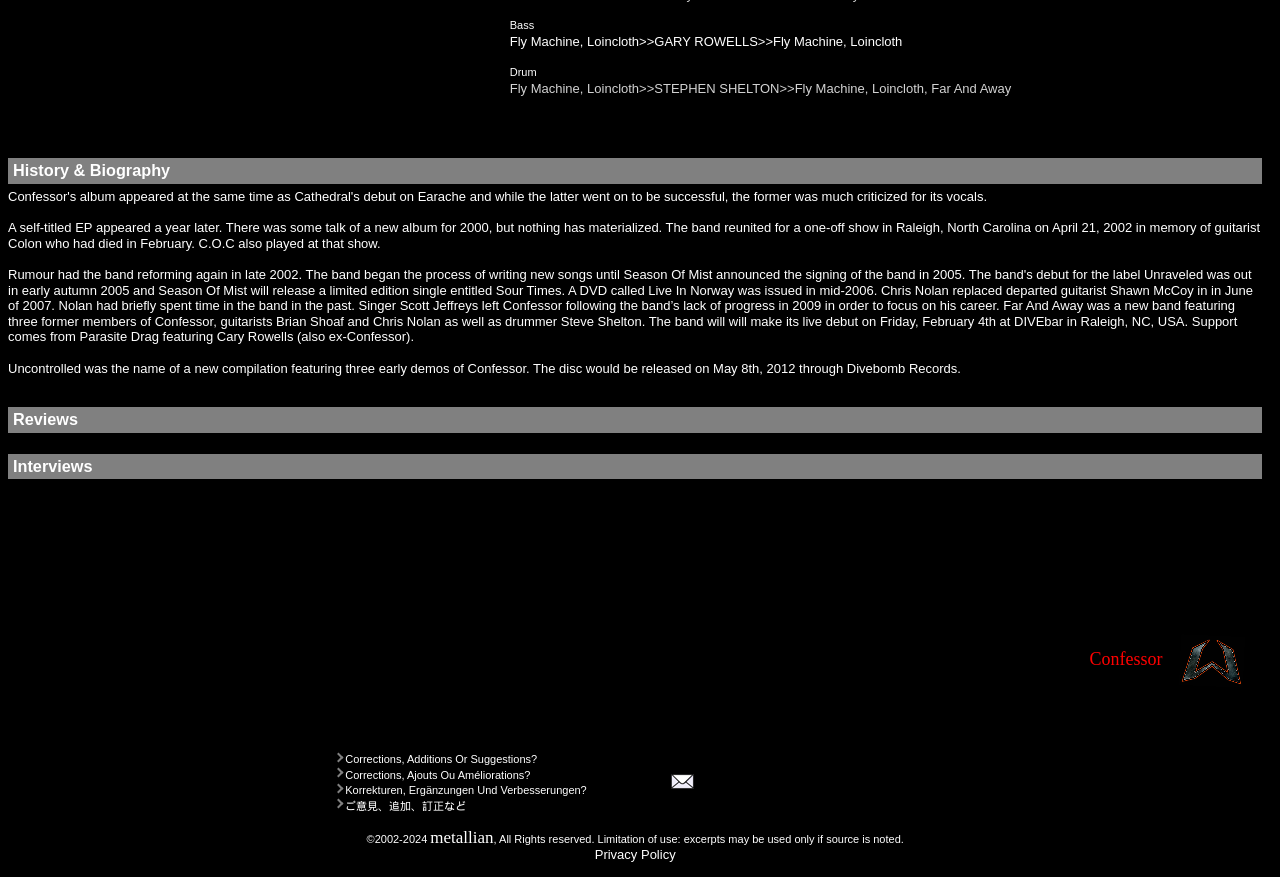Locate the bounding box of the UI element with the following description: "Privacy Policy".

[0.465, 0.966, 0.528, 0.983]